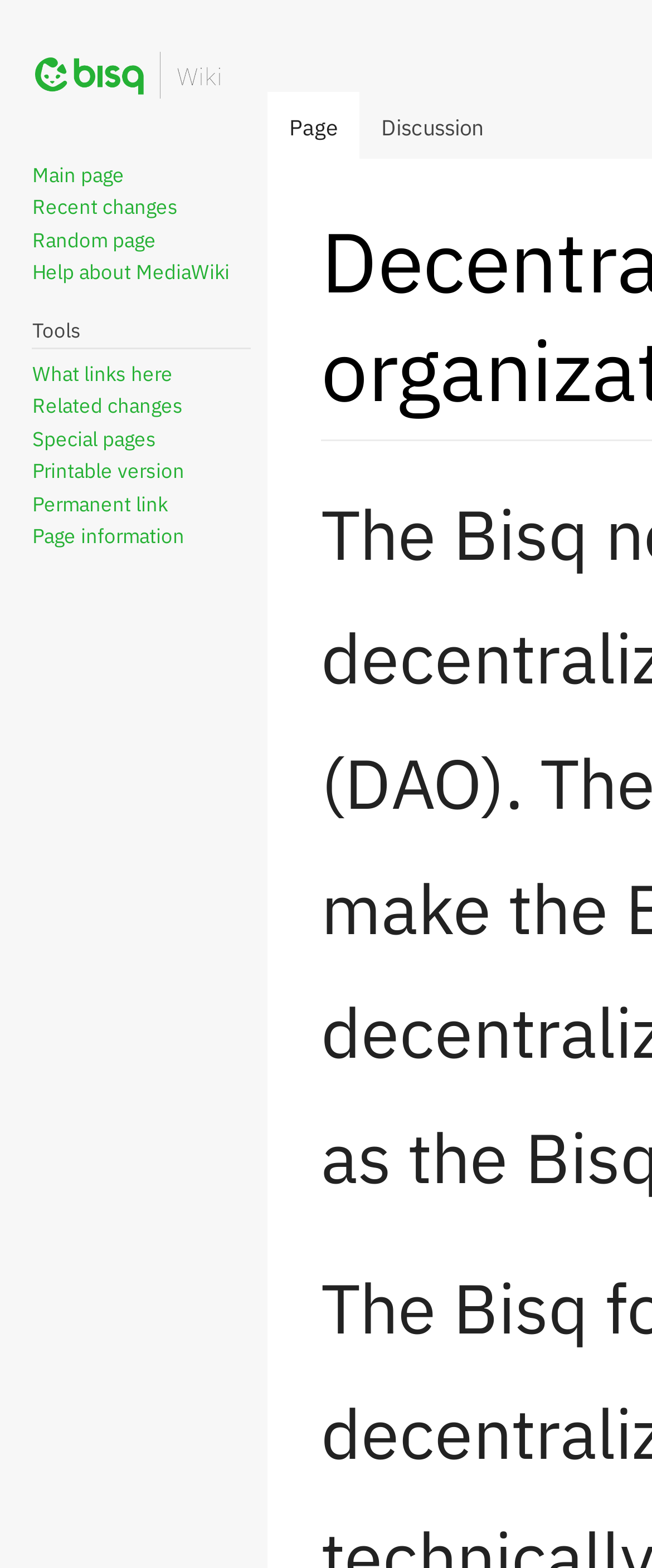Please extract the primary headline from the webpage.

Decentralized autonomous organization